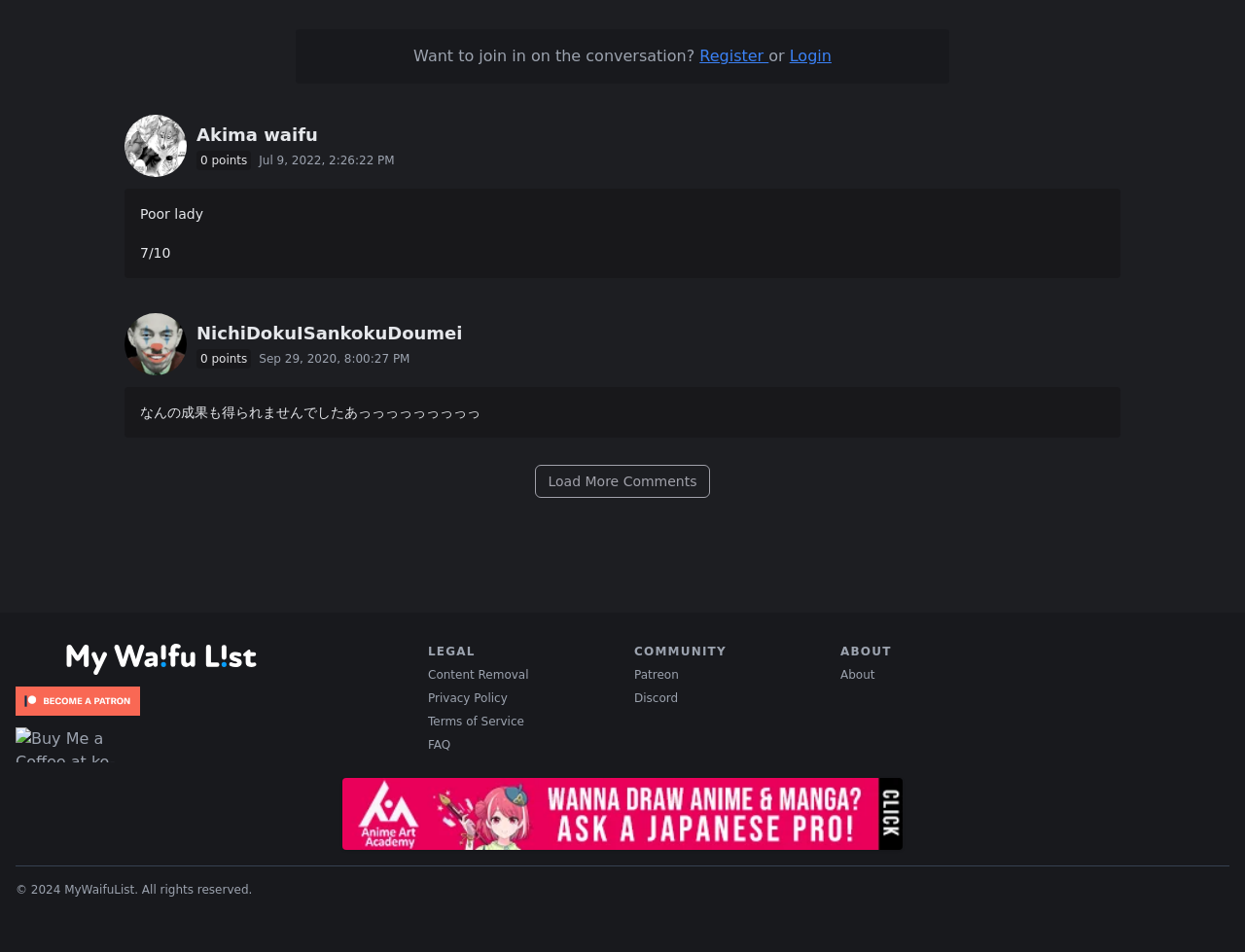Show the bounding box coordinates of the element that should be clicked to complete the task: "Load more comments".

[0.43, 0.488, 0.57, 0.523]